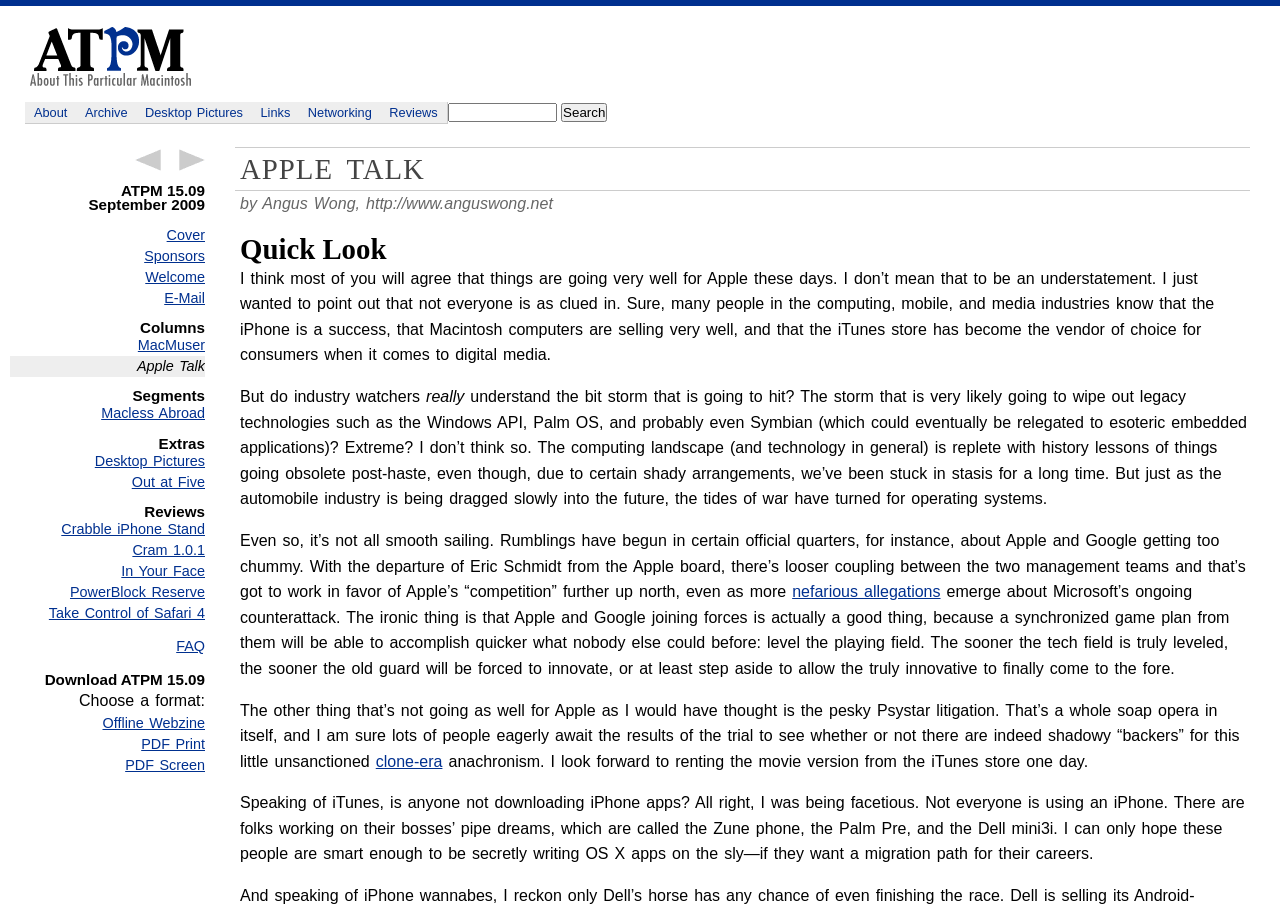Identify the bounding box coordinates for the element you need to click to achieve the following task: "Go to the previous article". Provide the bounding box coordinates as four float numbers between 0 and 1, in the form [left, top, right, bottom].

[0.105, 0.164, 0.126, 0.188]